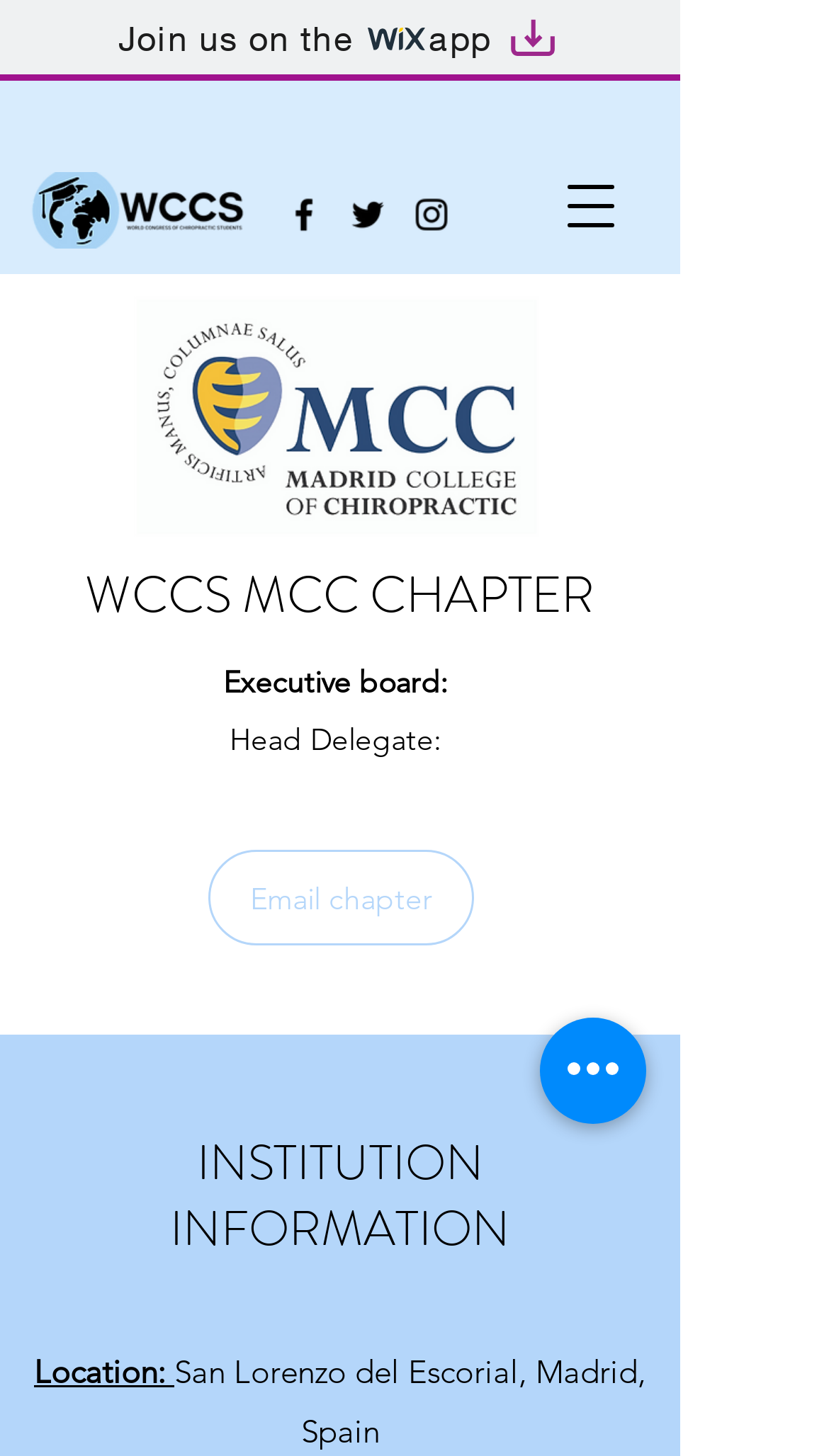Please identify the bounding box coordinates of the element I should click to complete this instruction: 'View WCCS MCC chapter'. The coordinates should be given as four float numbers between 0 and 1, like this: [left, top, right, bottom].

[0.051, 0.385, 0.769, 0.432]